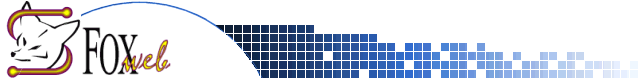What is the focus of the FoxWeb software?
Analyze the screenshot and provide a detailed answer to the question.

The FoxWeb software is aimed at providing web server capabilities for Visual FoxPro applications, which suggests that it is focused on enabling users to create and manage web-based applications with ease and efficiency.